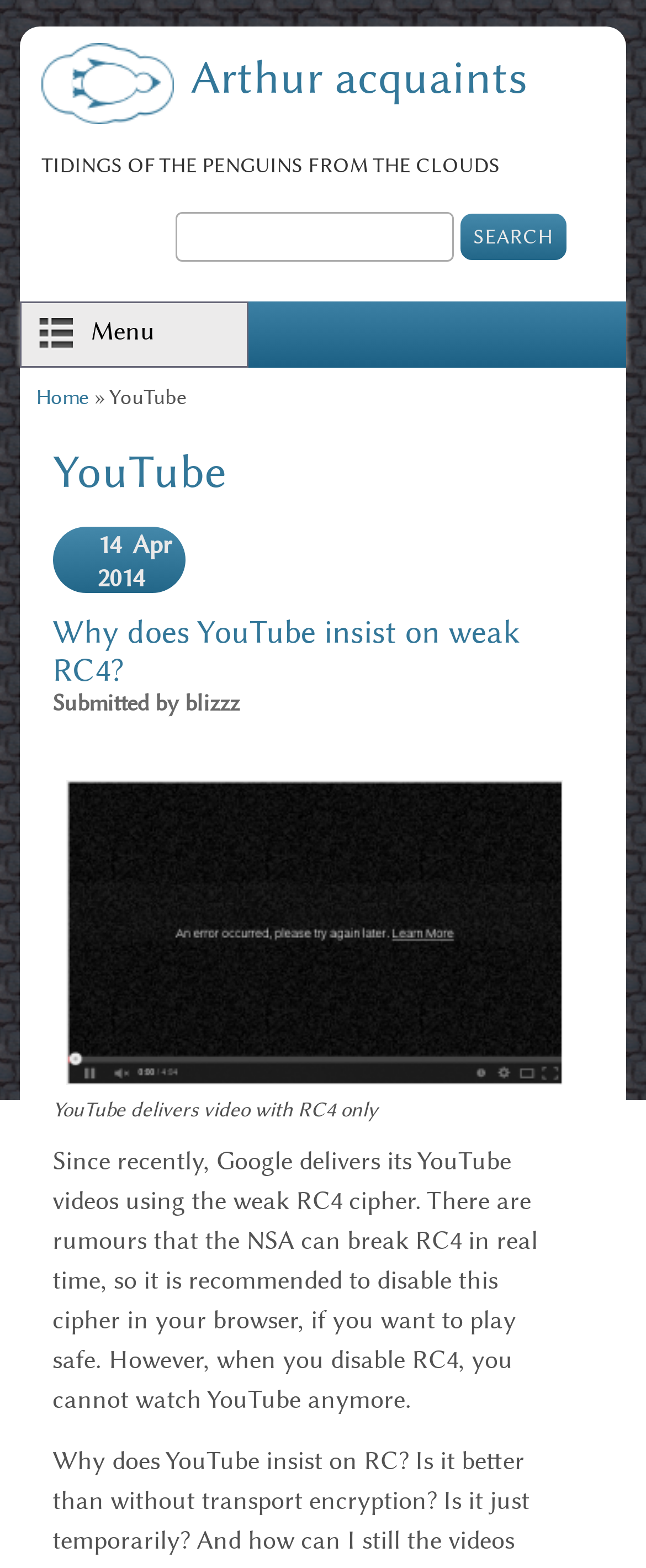Give a short answer using one word or phrase for the question:
What is the purpose of the search form?

To search